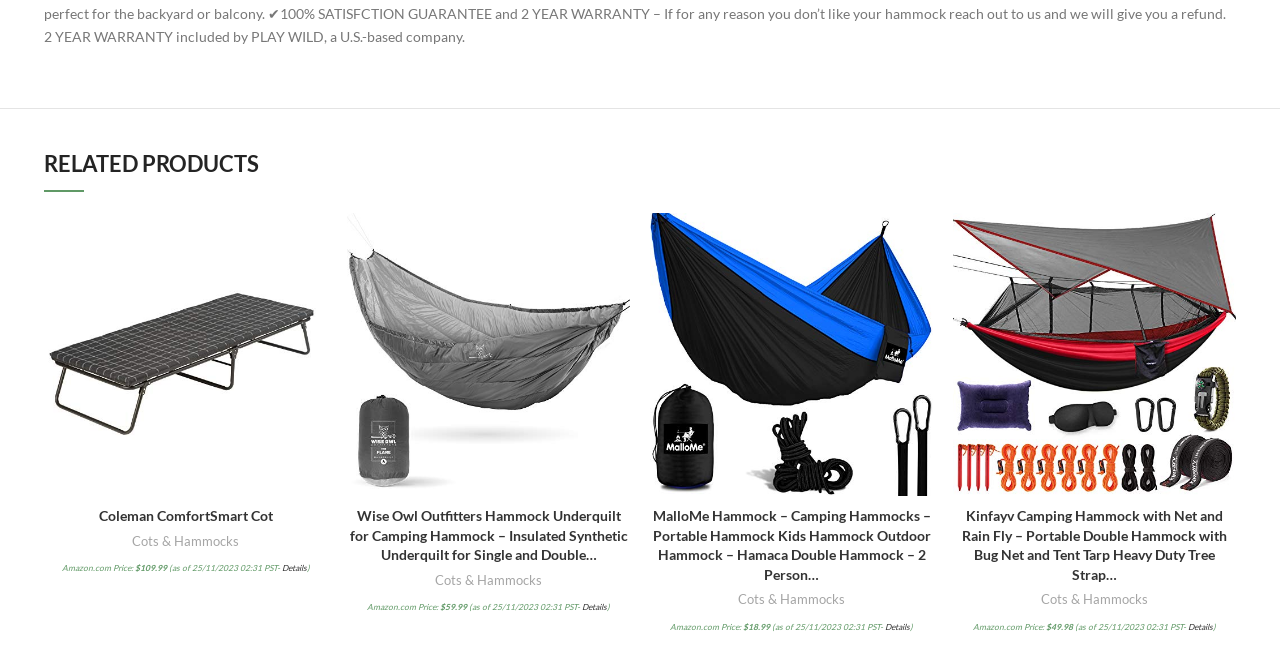Determine the bounding box coordinates of the UI element described by: "Add to wishlist".

[0.224, 0.48, 0.263, 0.549]